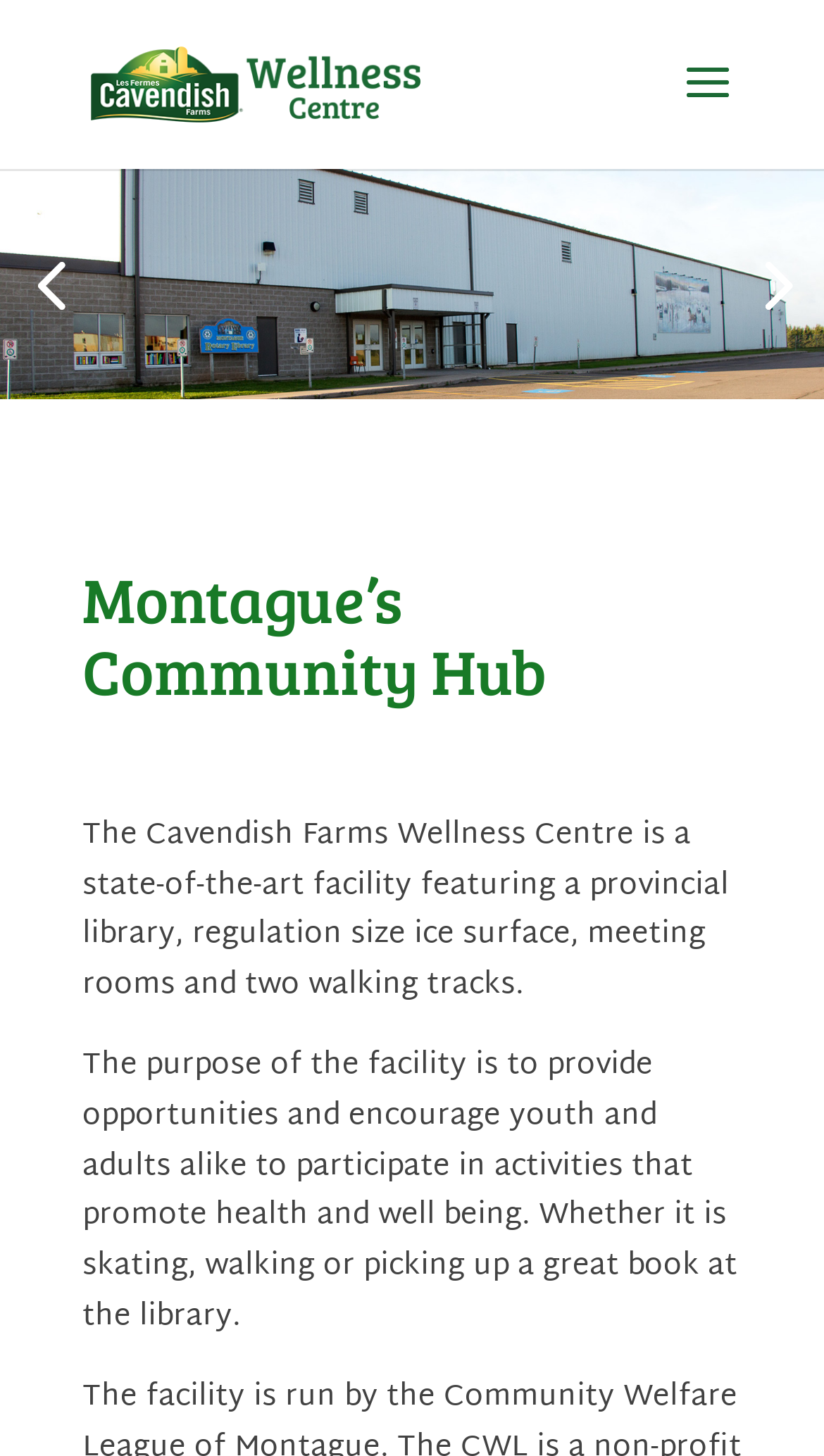Provide the bounding box coordinates for the UI element that is described by this text: "alt="Cavendish Farms Wellness Centre"". The coordinates should be in the form of four float numbers between 0 and 1: [left, top, right, bottom].

[0.11, 0.036, 0.51, 0.081]